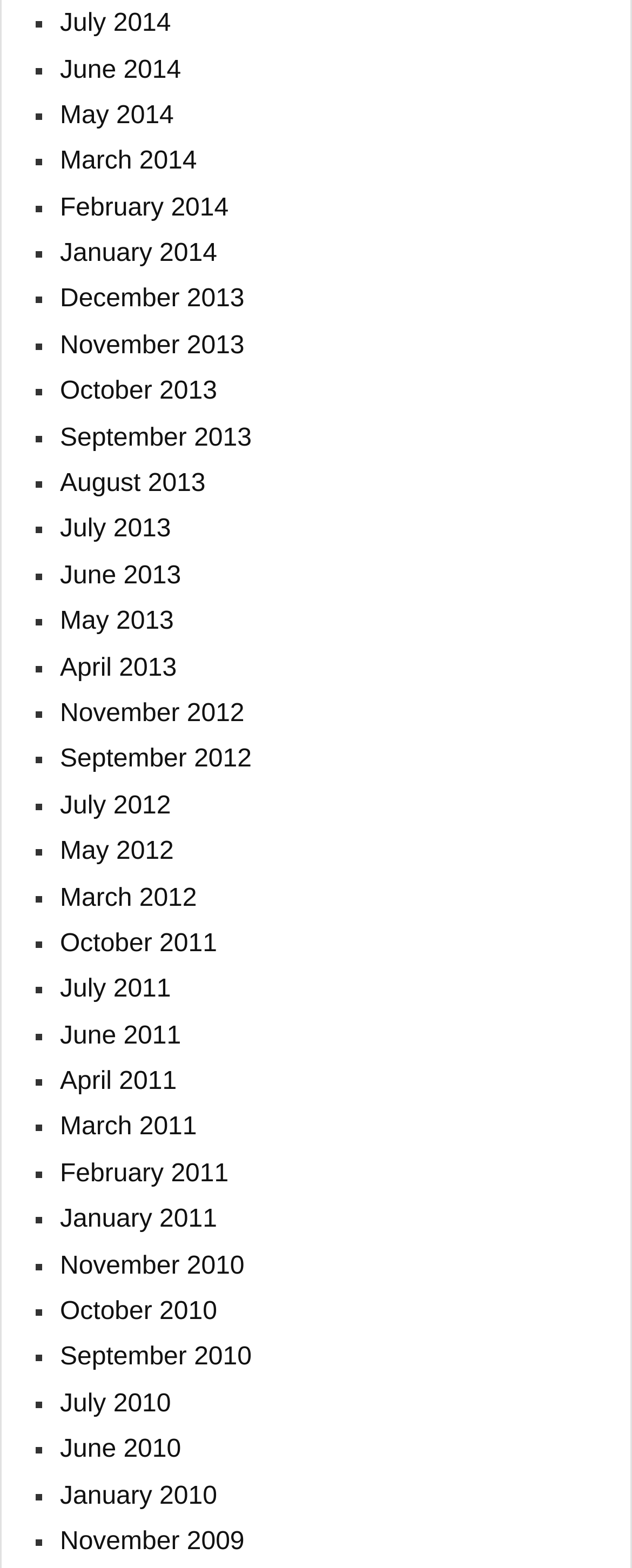Provide a brief response using a word or short phrase to this question:
How many links are there in total?

72